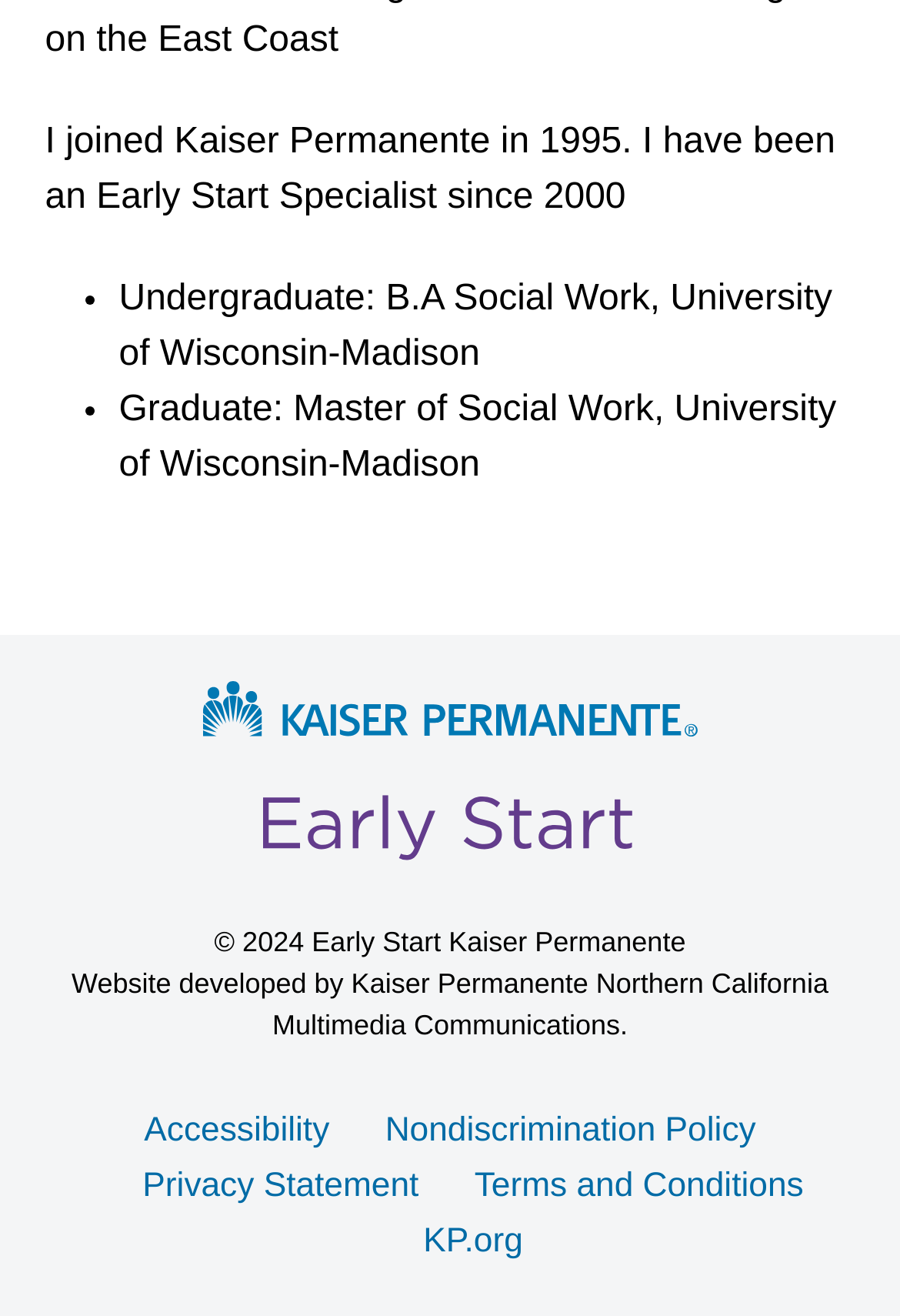Use a single word or phrase to answer the question:
What is the name of the organization where the author works?

Kaiser Permanente